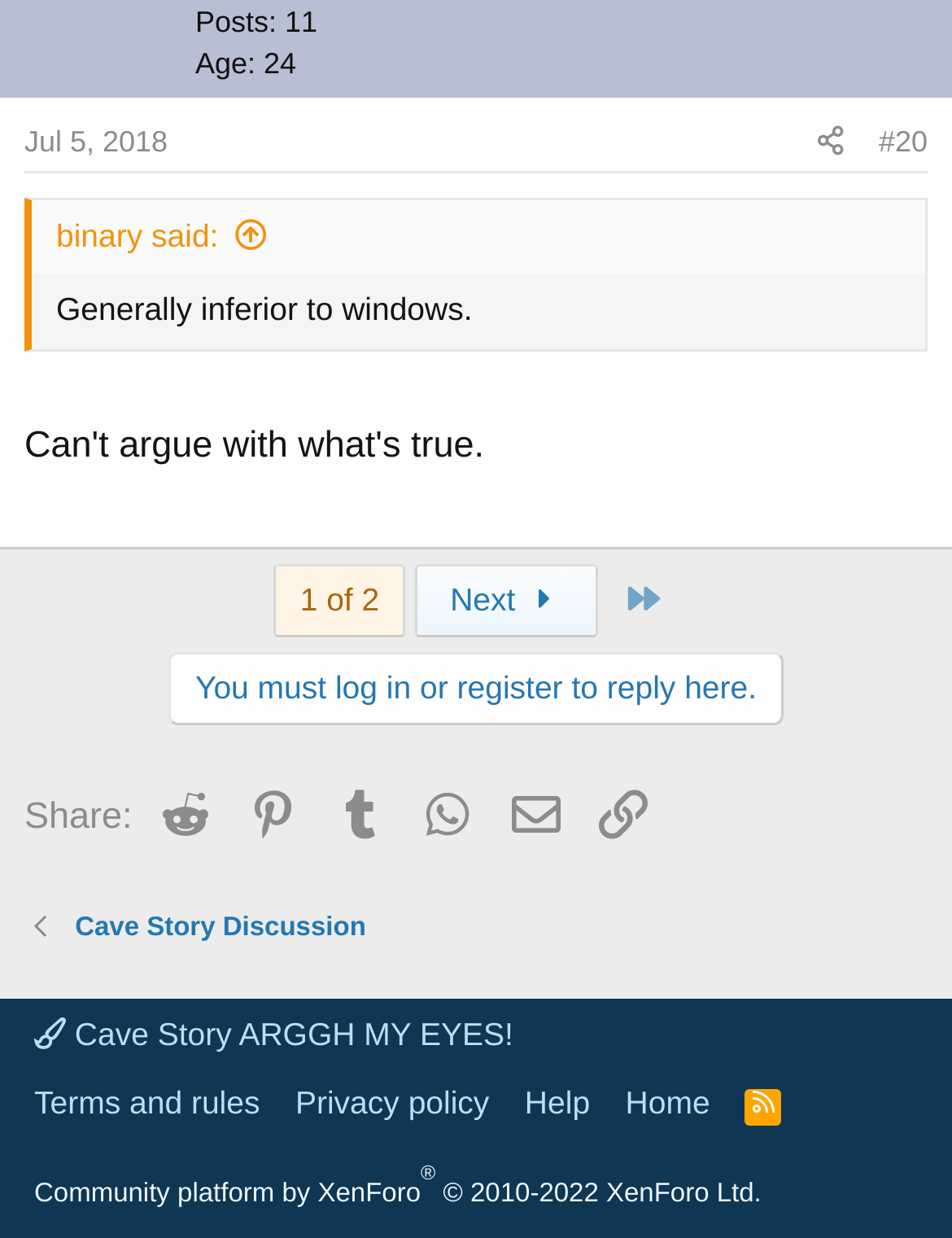How many posts does the user have?
Look at the image and answer the question using a single word or phrase.

11